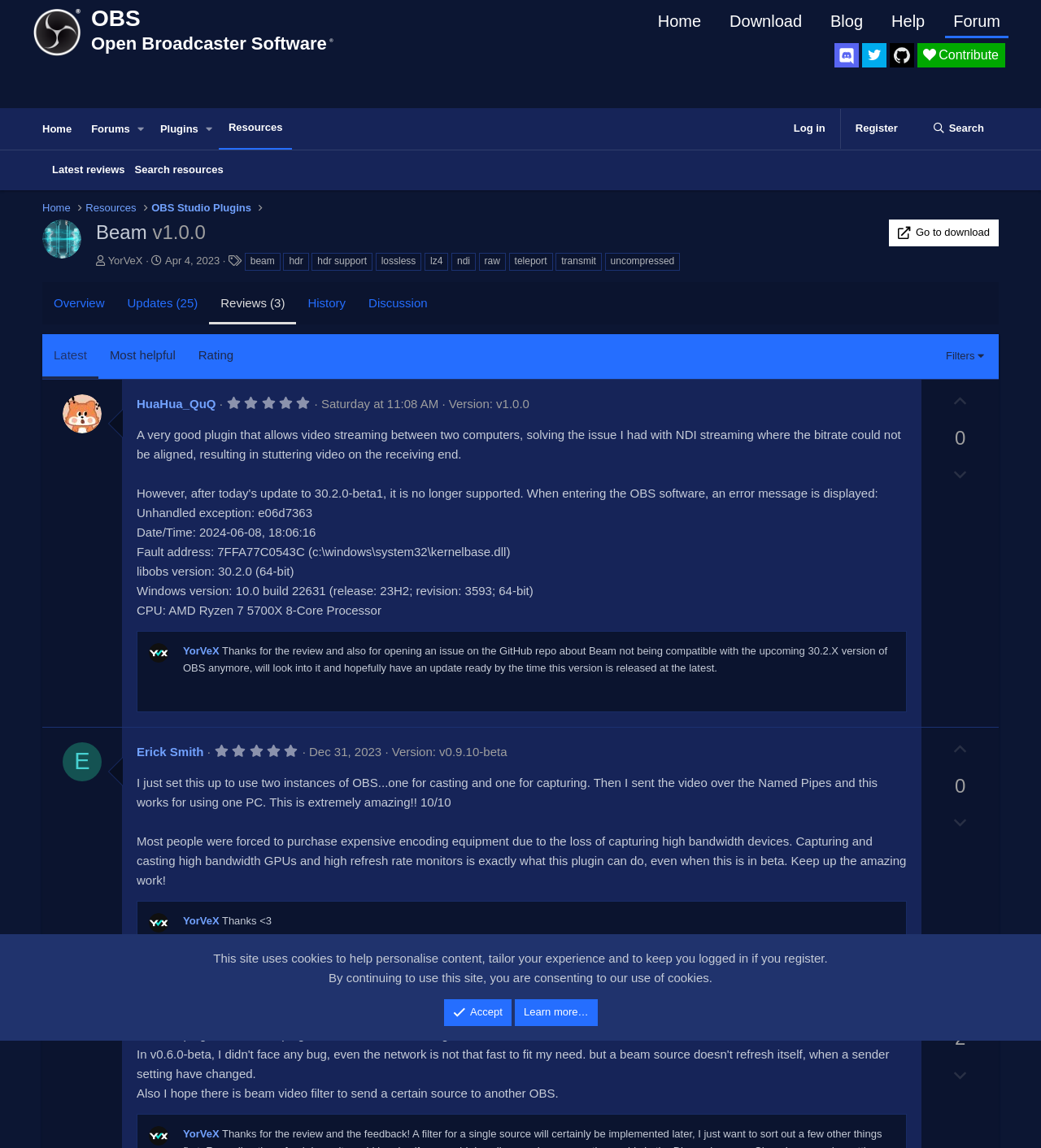From the details in the image, provide a thorough response to the question: What is the author of the plugin?

The author of the plugin can be found in the link 'YorVeX' which is located in the section below the plugin name, indicating that the author of the plugin is 'YorVeX'.